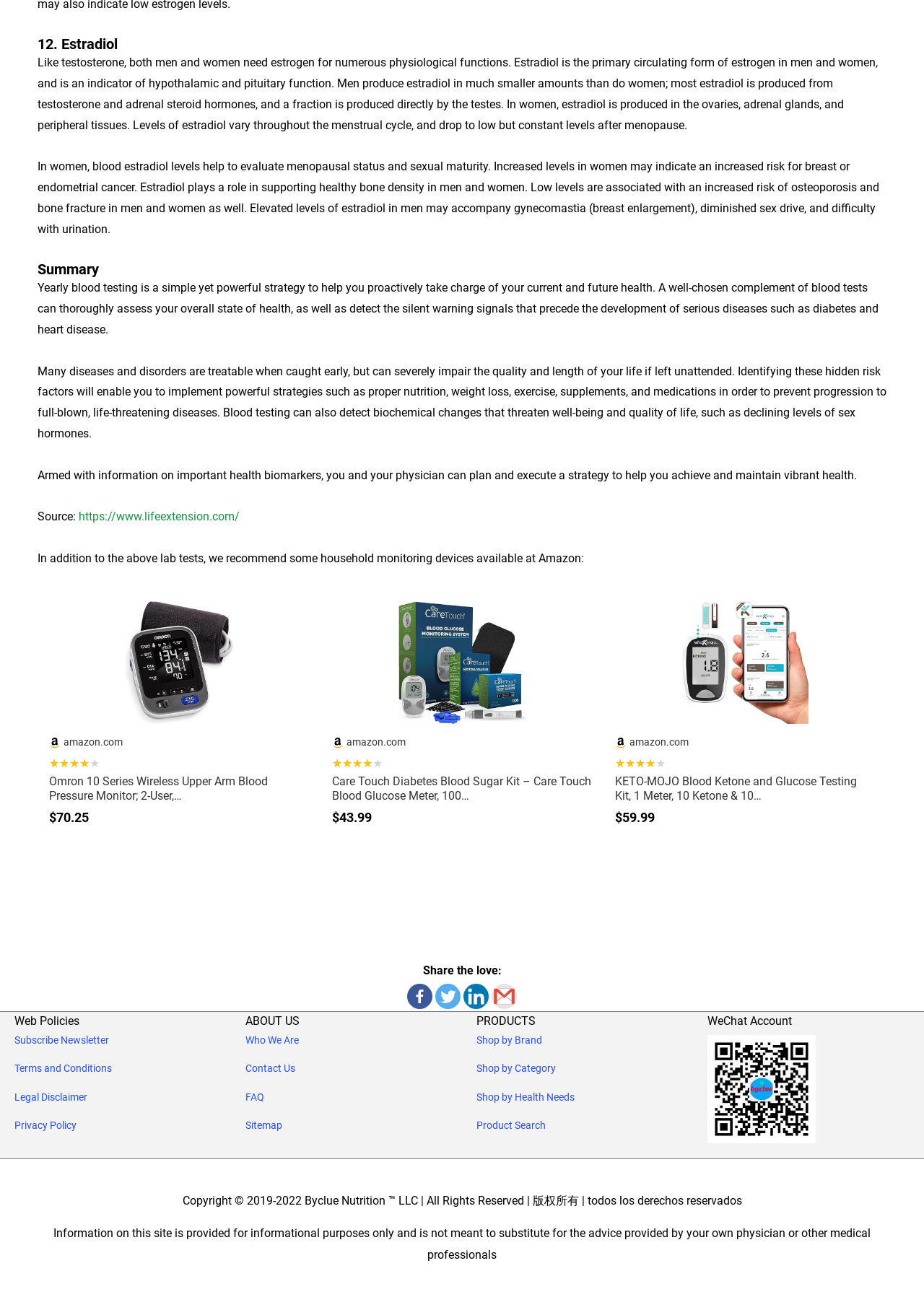What is the price of KETO-MOJO Blood Ketone and Glucose Testing Kit?
Give a detailed explanation using the information visible in the image.

The price of KETO-MOJO Blood Ketone and Glucose Testing Kit is found in the link element with OCR text 'KETO-MOJO Blood Ketone and Glucose Testing Kit, 1 Meter, 10 Ketone & 10 Glucose Test Strips,1 Lancing Device, 10 Lancets, Monitor Your Ketogenic Diet amazon.com ★★★★★ ★★★★★ ★★★★★ KETO-MOJO Blood Ketone and Glucose Testing Kit, 1 Meter, 10 Ketone & 10… $59.99'.